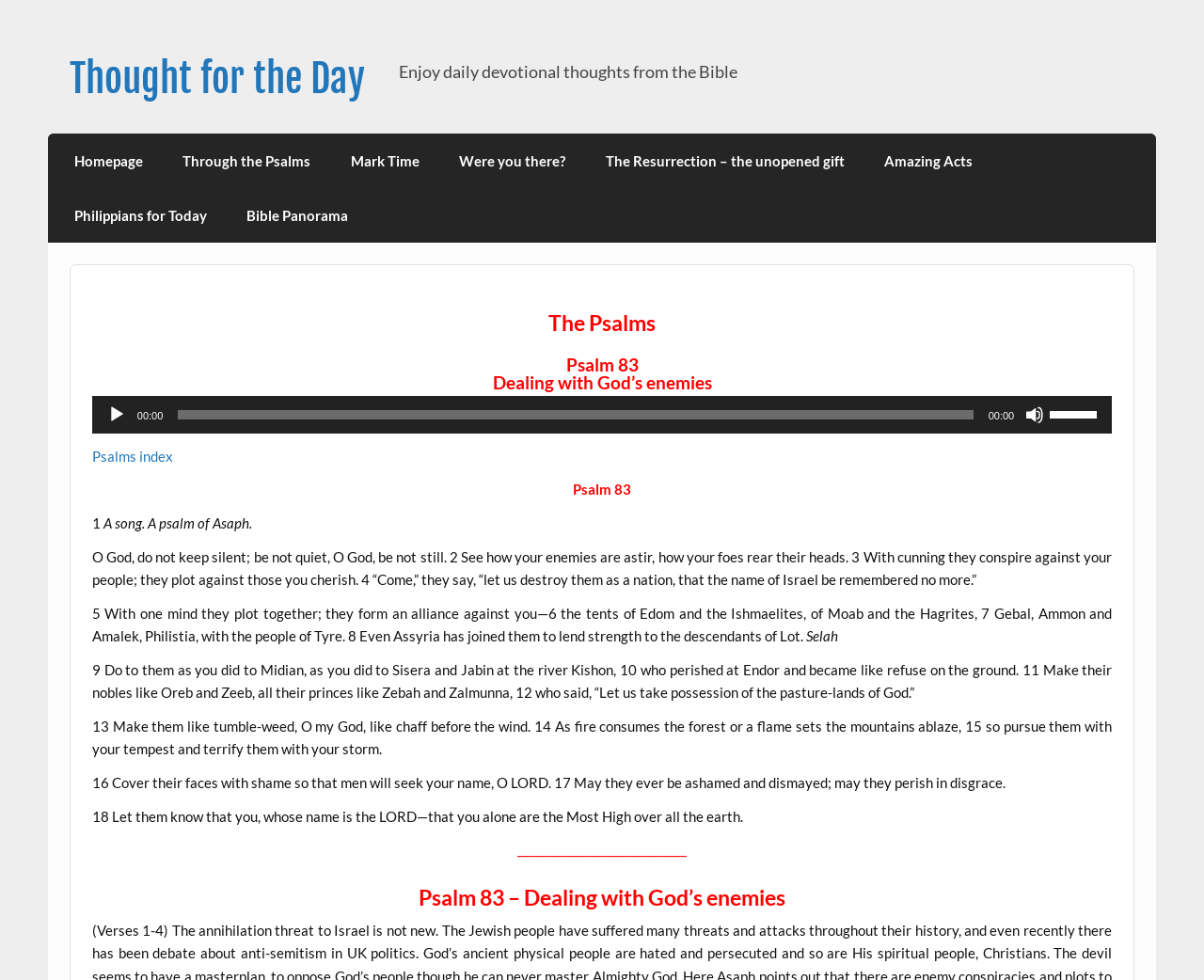Using the details from the image, please elaborate on the following question: What is the name of the audio player?

The name of the audio player is 'Audio Player' which can be found in the static text 'Audio Player' and also in the application 'Audio Player'.